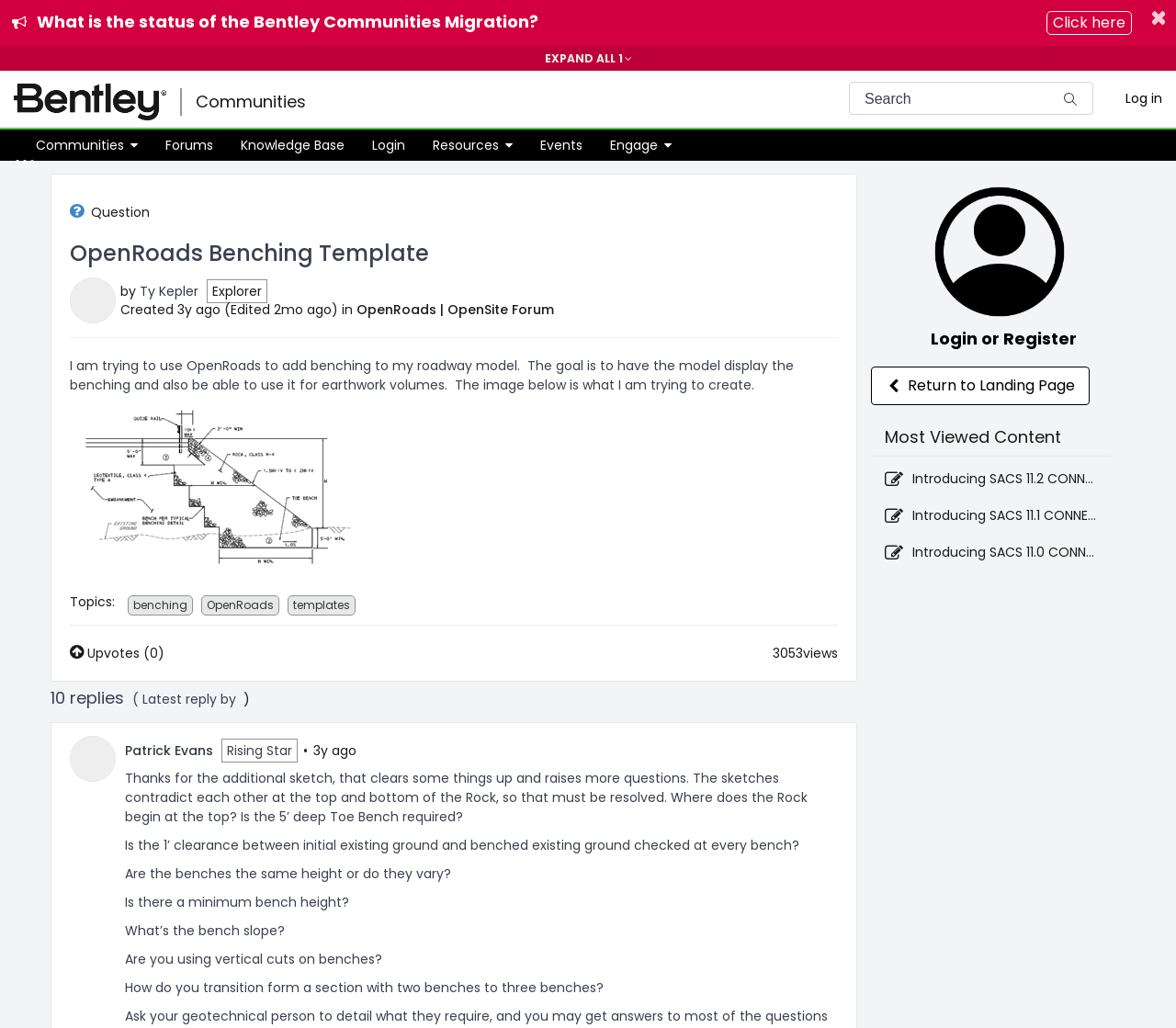Identify the bounding box for the UI element described as: "Ty Kepler". The coordinates should be four float numbers between 0 and 1, i.e., [left, top, right, bottom].

[0.119, 0.275, 0.169, 0.293]